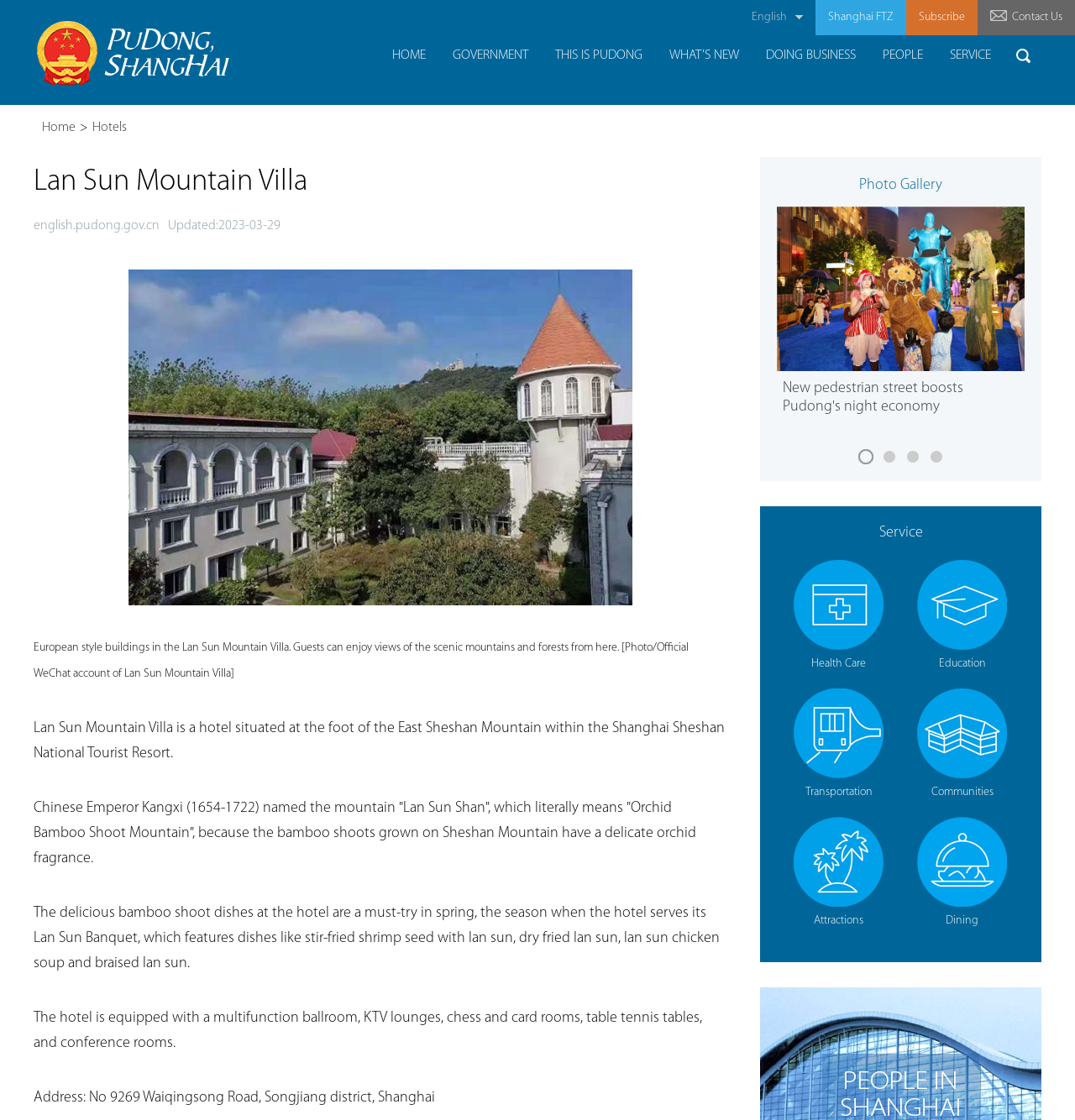Bounding box coordinates must be specified in the format (top-left x, top-left y, bottom-right x, bottom-right y). All values should be floating point numbers between 0 and 1. What are the bounding box coordinates of the UI element described as: Contact Author

None